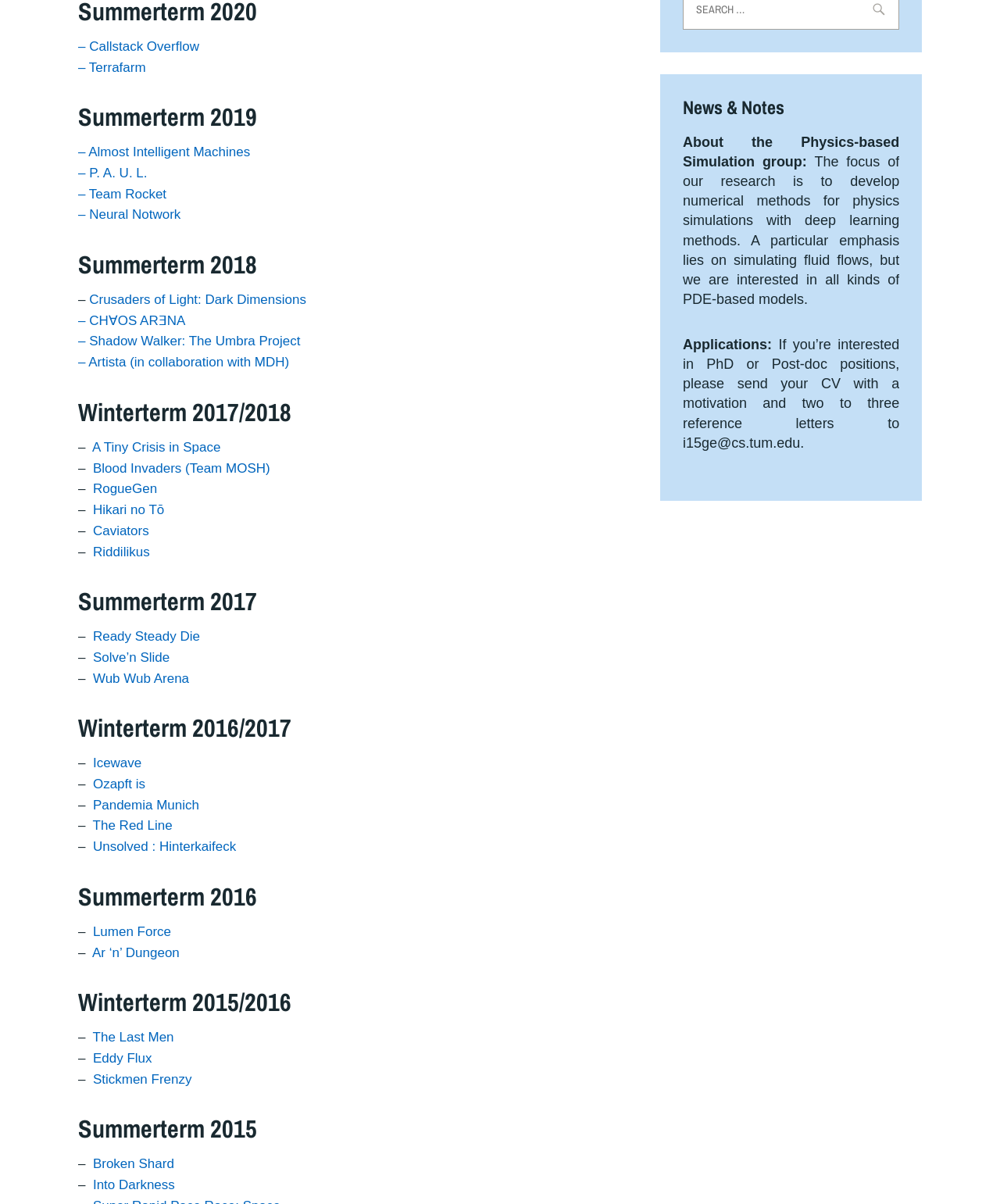Indicate the bounding box coordinates of the element that must be clicked to execute the instruction: "Check 'News & Notes'". The coordinates should be given as four float numbers between 0 and 1, i.e., [left, top, right, bottom].

[0.683, 0.081, 0.899, 0.098]